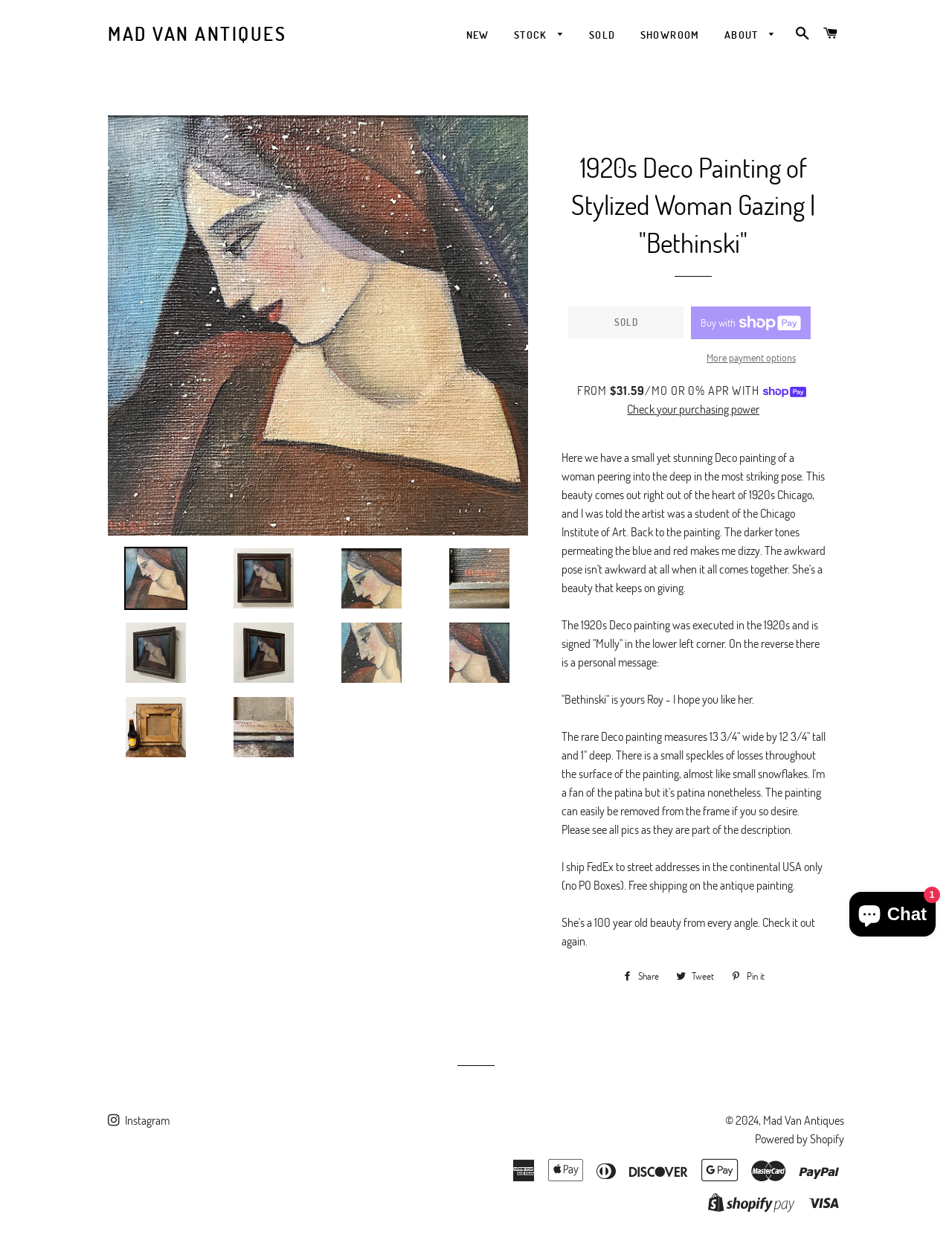Can you identify the bounding box coordinates of the clickable region needed to carry out this instruction: 'Click the 'MAD VAN ANTIQUES' link'? The coordinates should be four float numbers within the range of 0 to 1, stated as [left, top, right, bottom].

[0.113, 0.016, 0.301, 0.037]